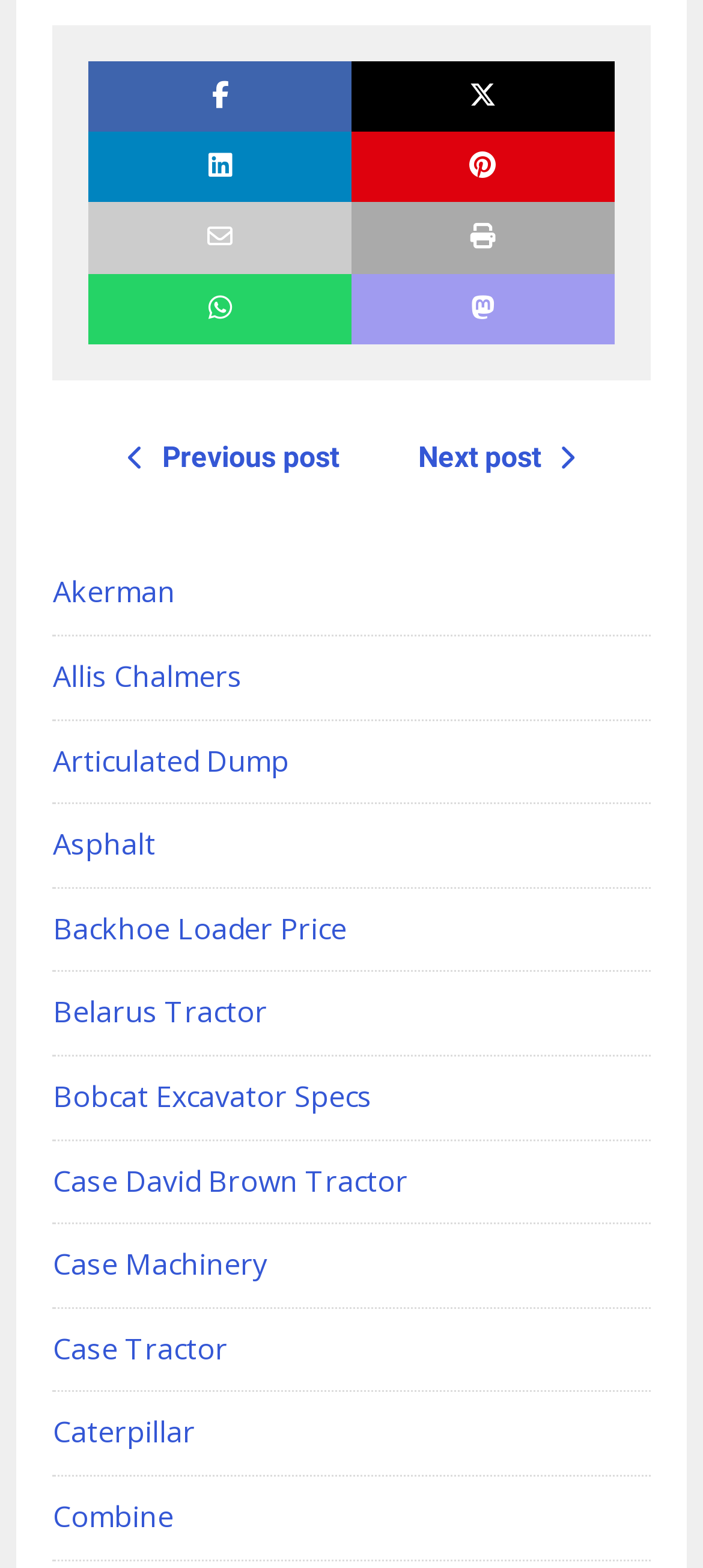Determine the bounding box coordinates of the clickable region to carry out the instruction: "Click on the previous post link".

[0.156, 0.28, 0.482, 0.302]